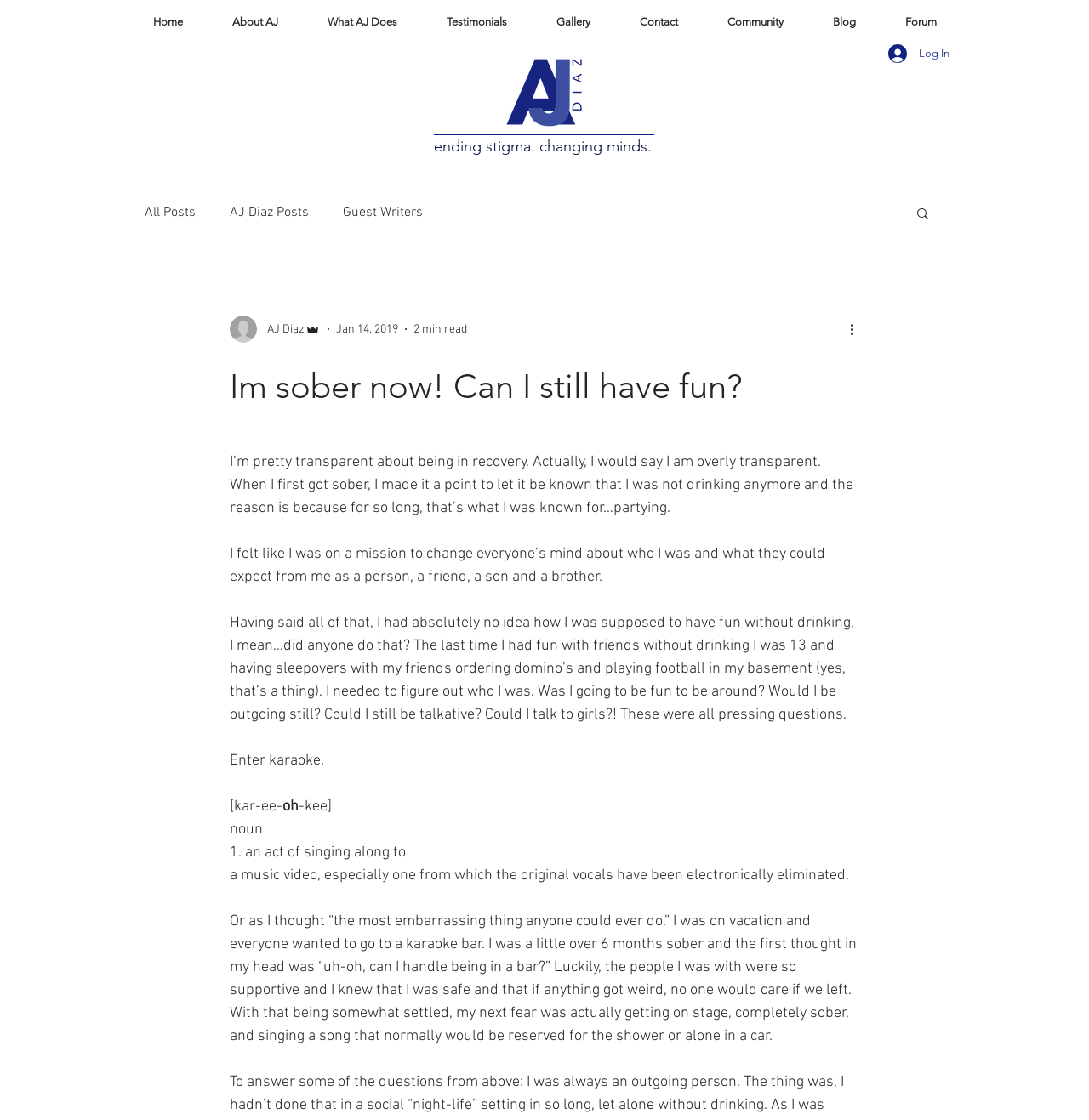Answer the question in a single word or phrase:
What is the website's main theme?

Recovery and sobriety